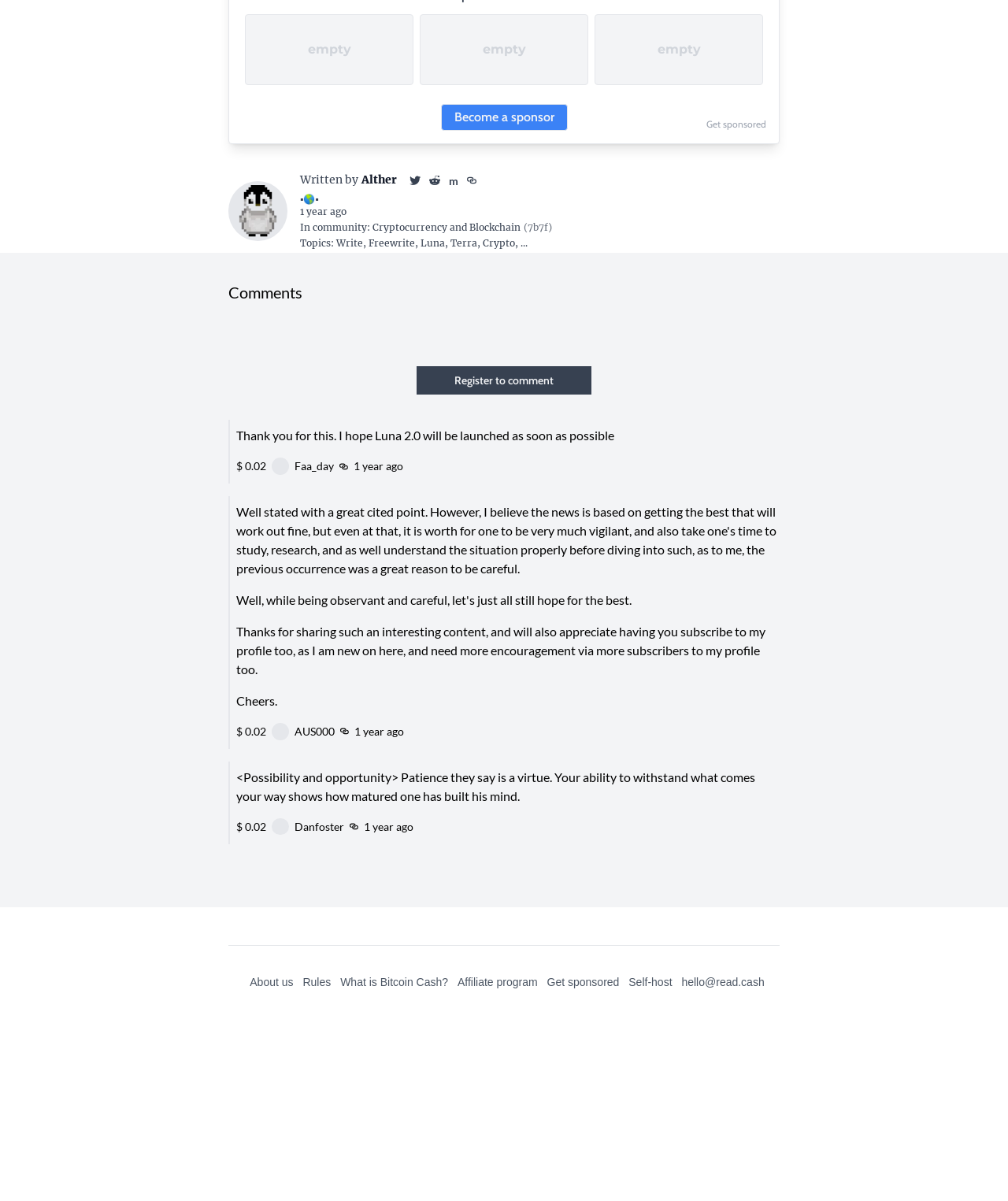Give a one-word or short phrase answer to the question: 
What is the author of this article?

Alther